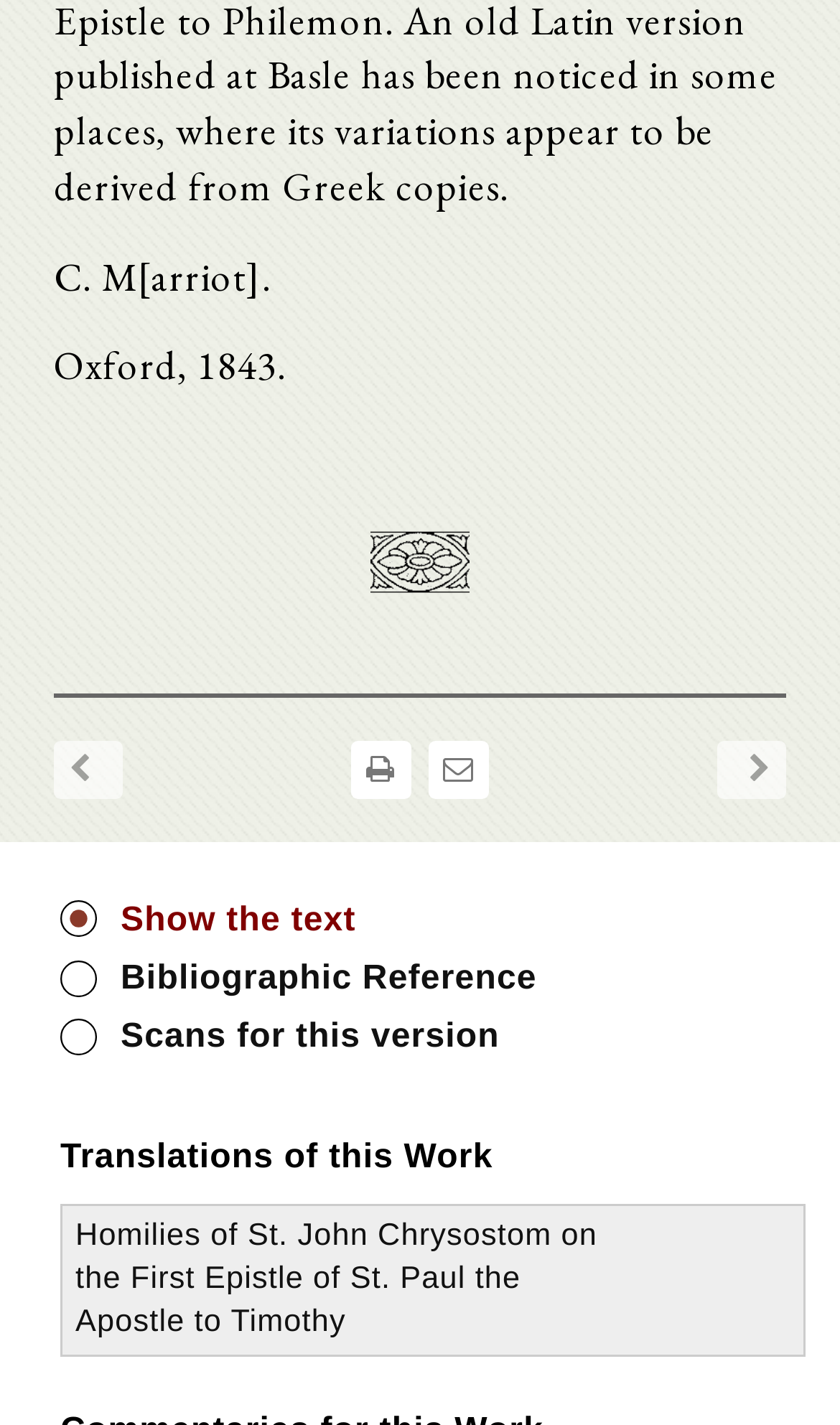Using the details from the image, please elaborate on the following question: What is the author's name?

The author's name is found in the static text element at the top of the page, which reads 'C. M[arriot].'.